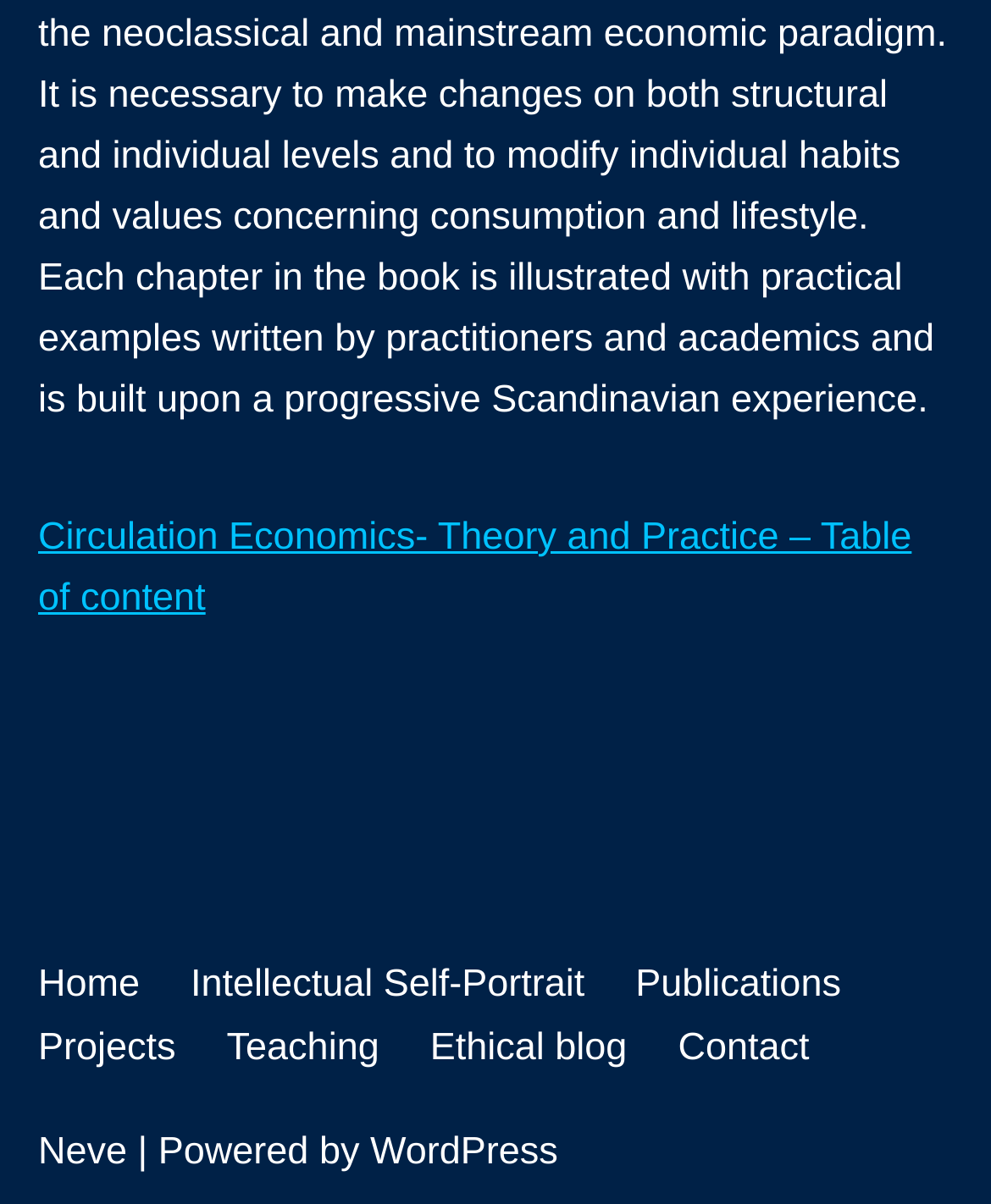Please identify the bounding box coordinates of the area that needs to be clicked to fulfill the following instruction: "visit home page."

[0.038, 0.793, 0.141, 0.846]